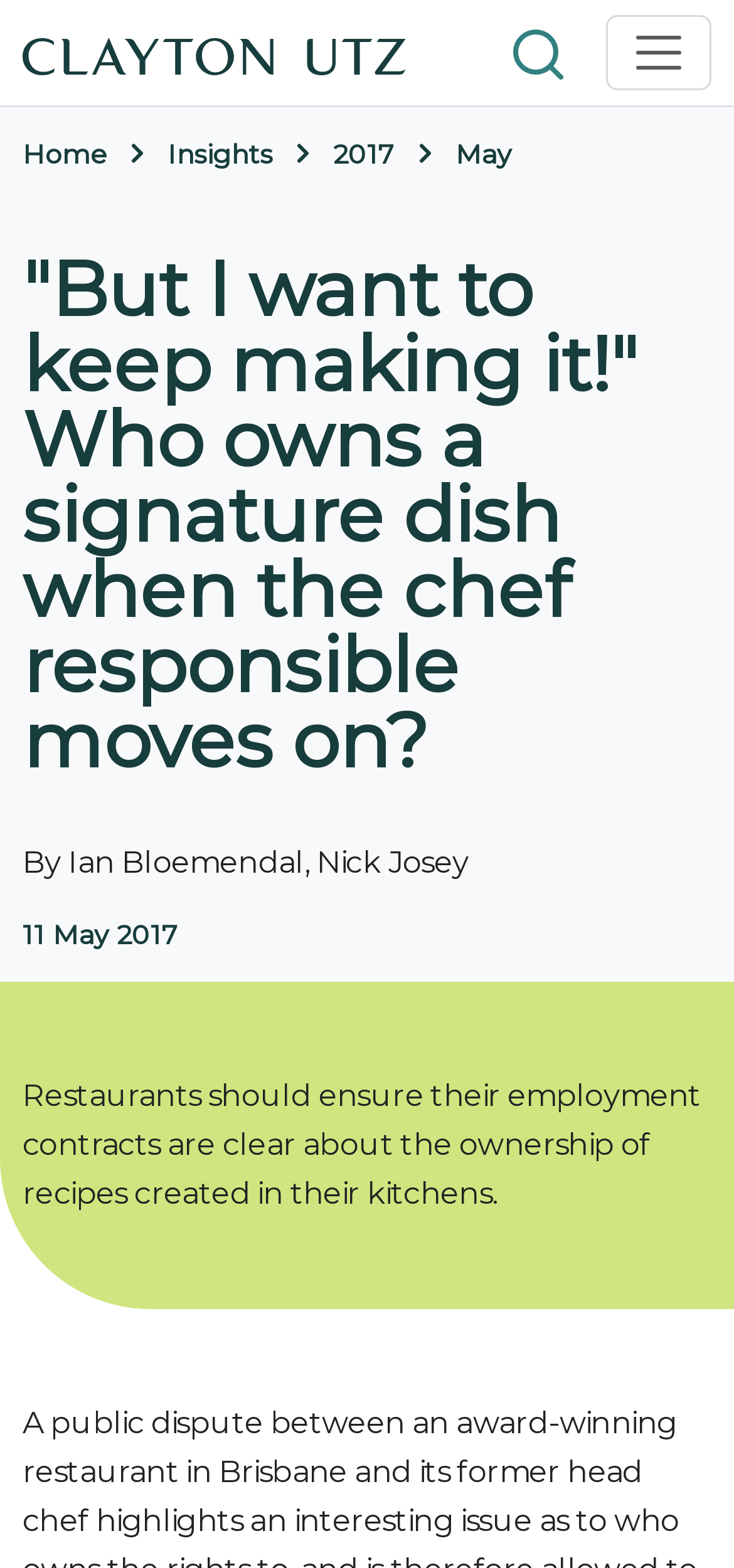When was this article published?
Based on the image, give a concise answer in the form of a single word or short phrase.

11 May 2017